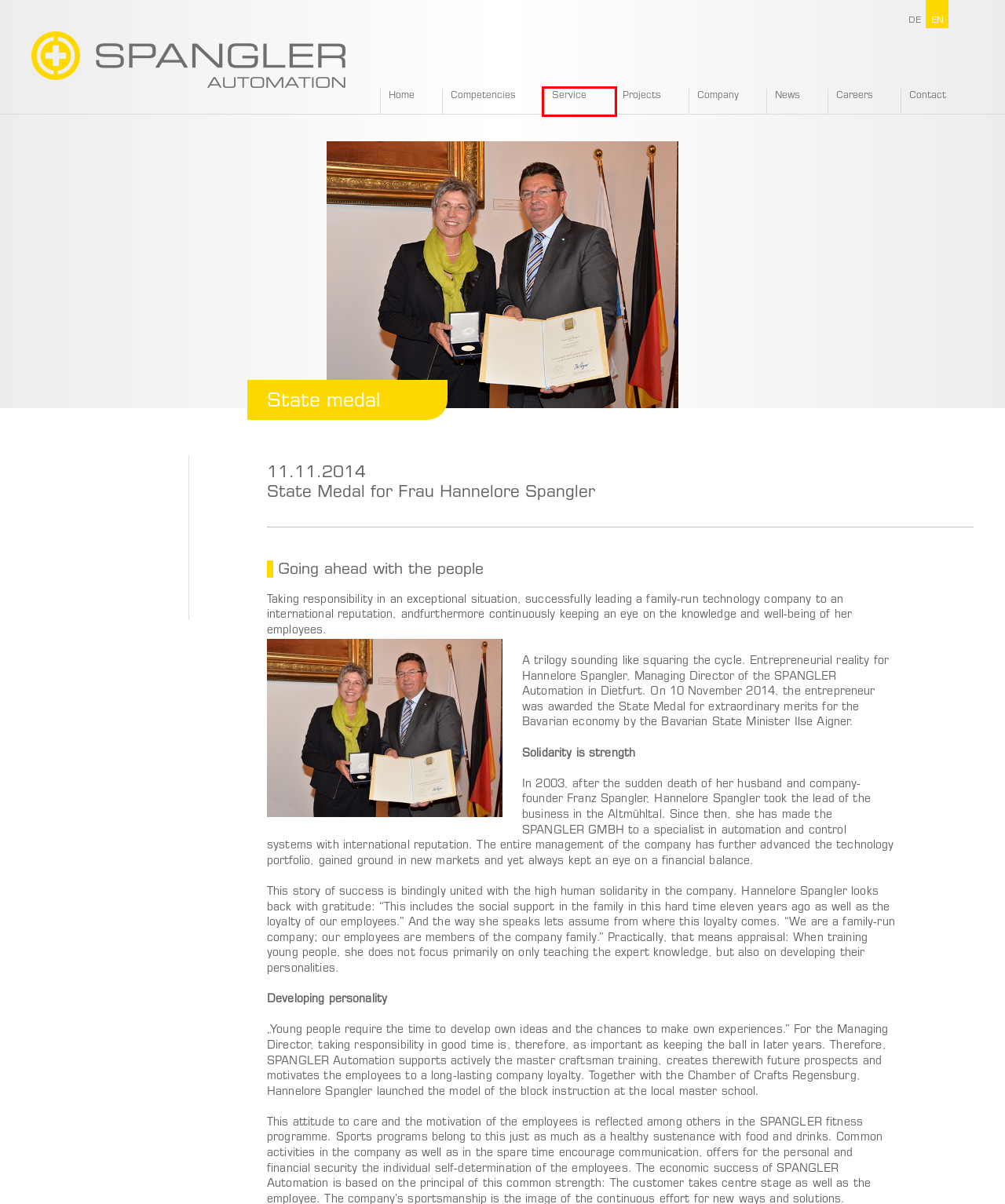Look at the screenshot of a webpage where a red rectangle bounding box is present. Choose the webpage description that best describes the new webpage after clicking the element inside the red bounding box. Here are the candidates:
A. Career | SPANGLER GMBH EN
B. Address | SPANGLER GMBH EN
C. About us | SPANGLER GMBH EN
D. Service | SPANGLER GMBH EN
E. SPANGLER GMBH EN | The Plus of Innovation.
F. Planning | SPANGLER GMBH EN
G. Terms and Conditions | SPANGLER GMBH EN
H. Newsletter | SPANGLER GMBH EN

D